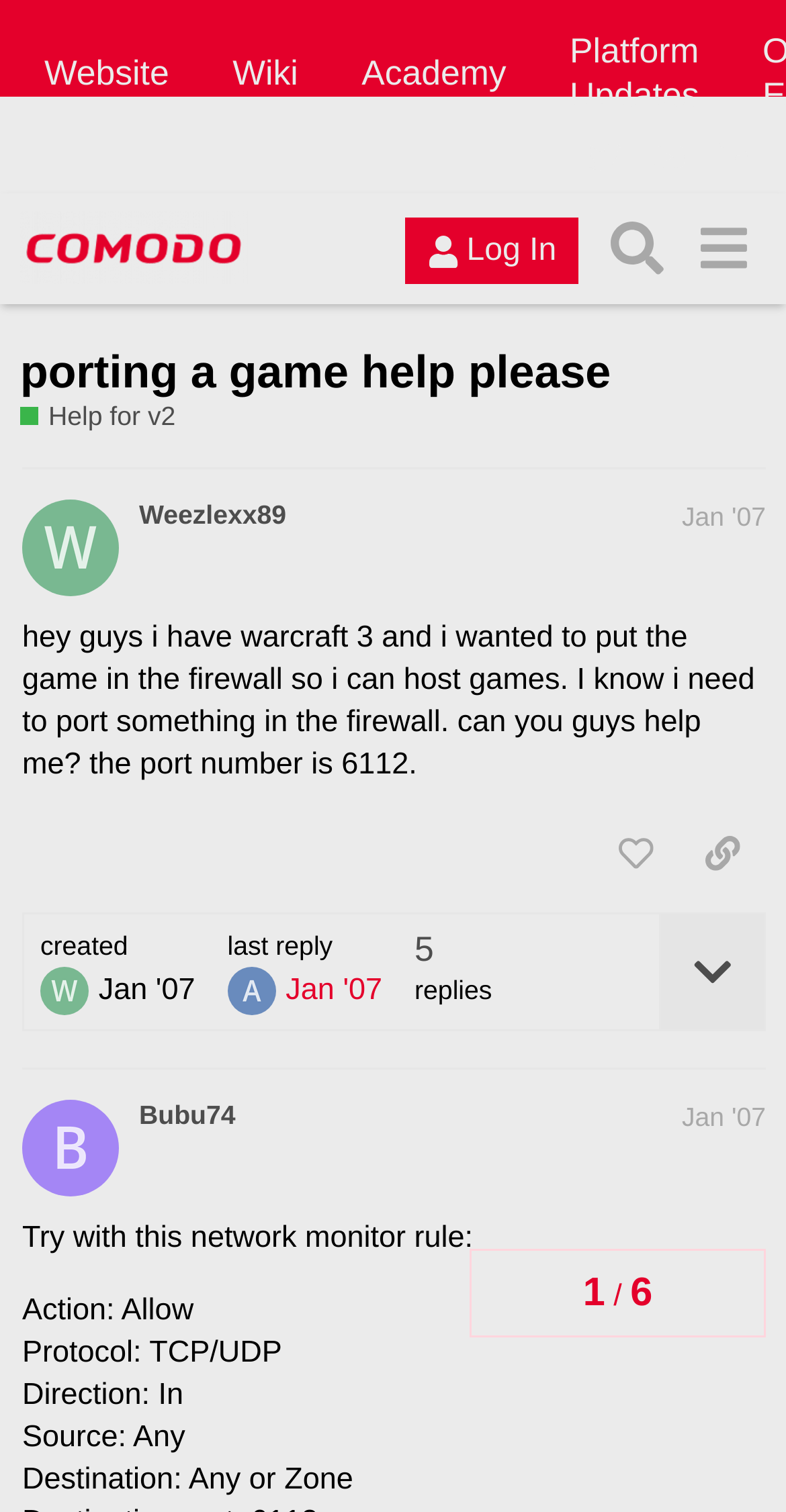Find the coordinates for the bounding box of the element with this description: "last replyJan '07".

[0.289, 0.615, 0.486, 0.671]